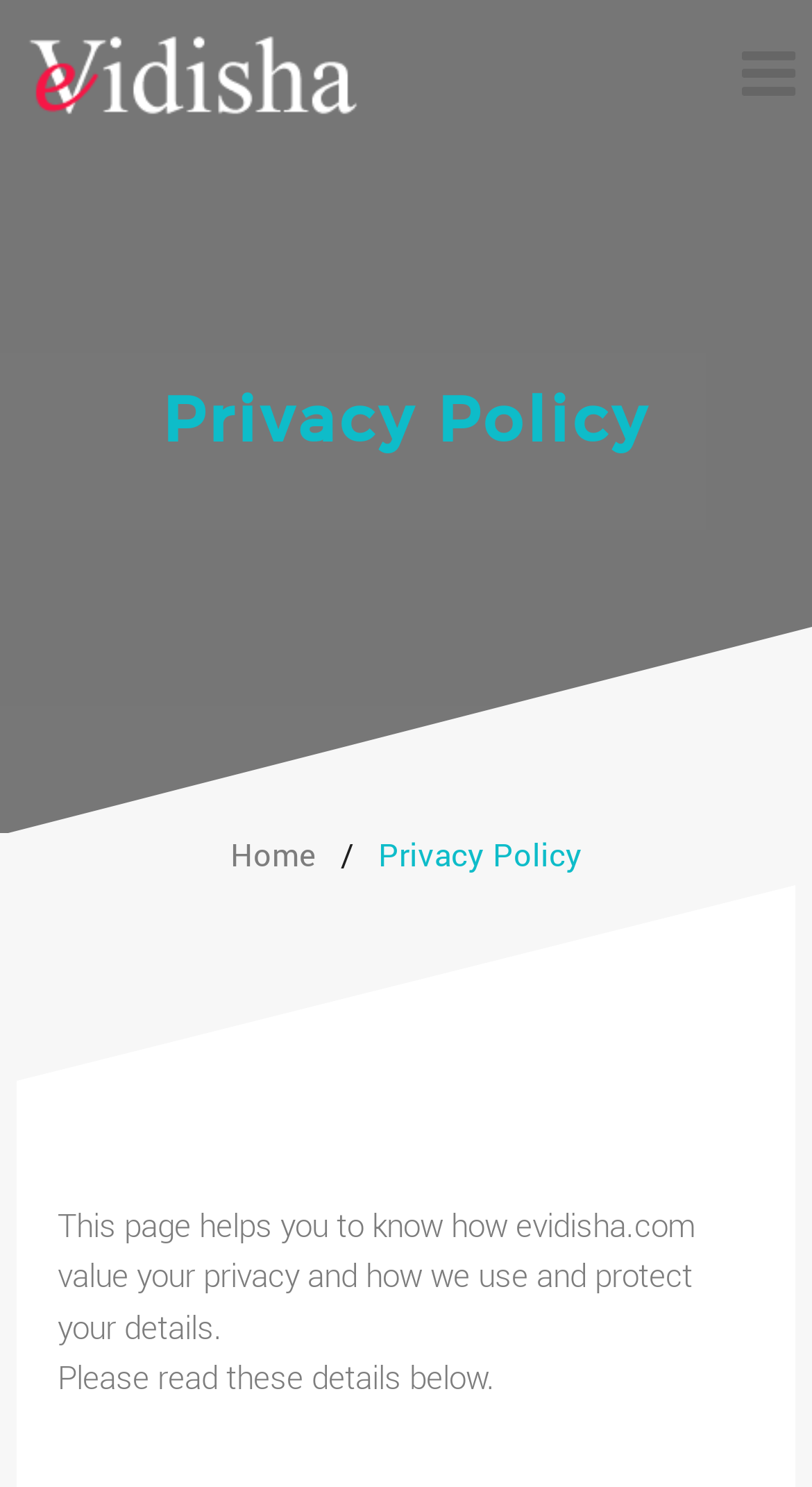Find the bounding box coordinates for the HTML element described in this sentence: "Menu". Provide the coordinates as four float numbers between 0 and 1, in the format [left, top, right, bottom].

None